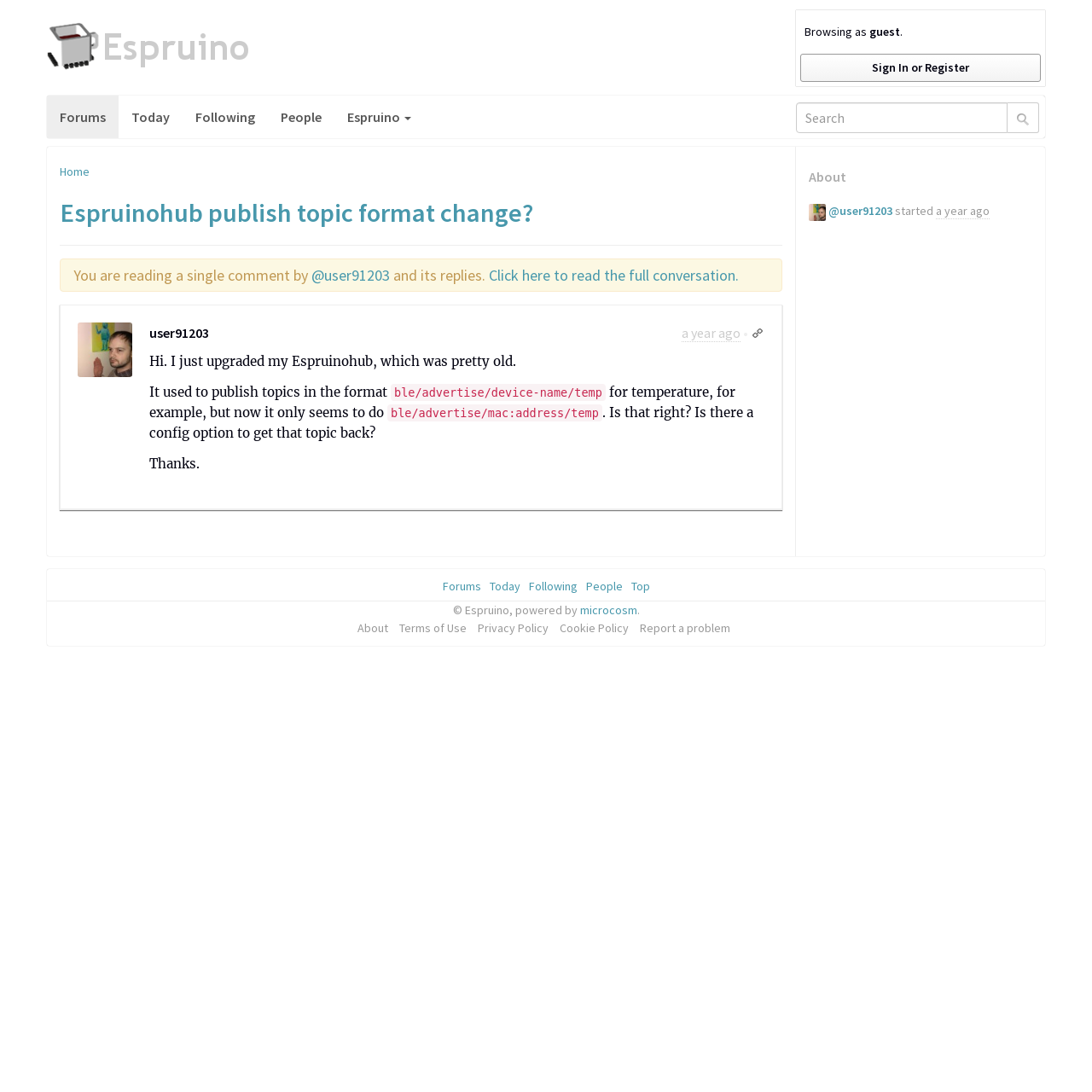What is the purpose of the 'Sign In or Register' button?
Provide a detailed answer to the question using information from the image.

I inferred the purpose of the button by its text and location, which suggests that it is used to authenticate or create an account on the website.